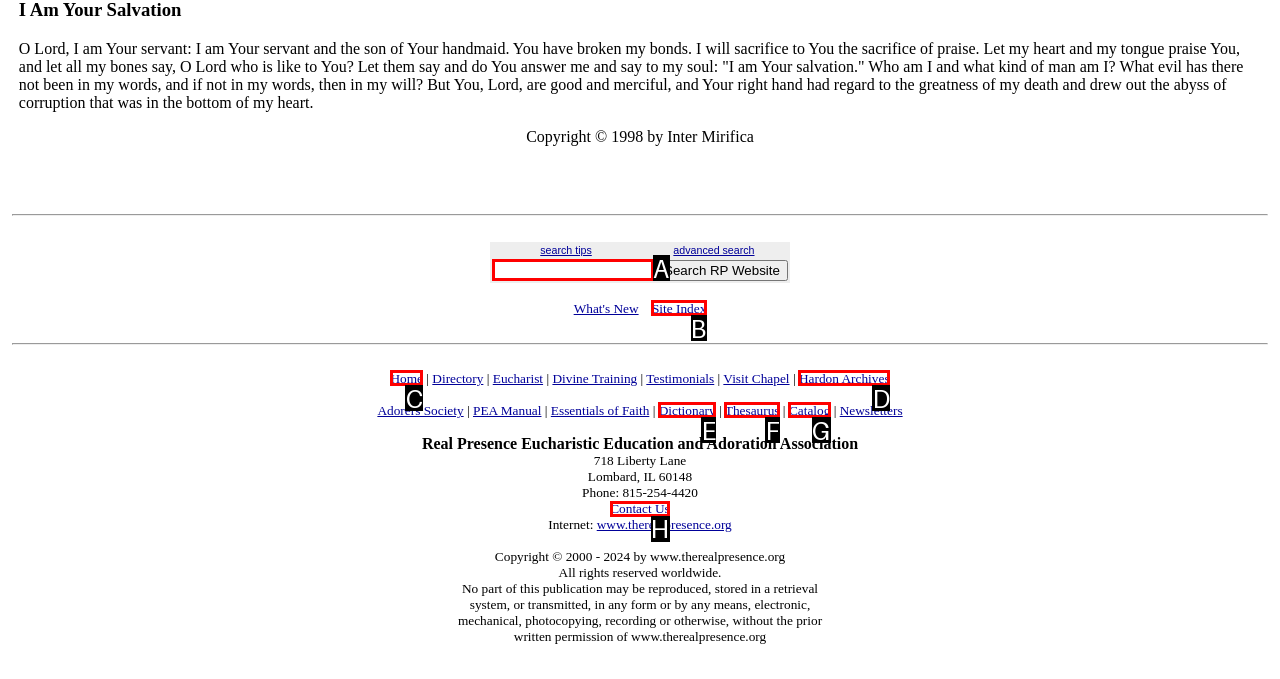Identify the correct UI element to click to achieve the task: Contact Us.
Answer with the letter of the appropriate option from the choices given.

H